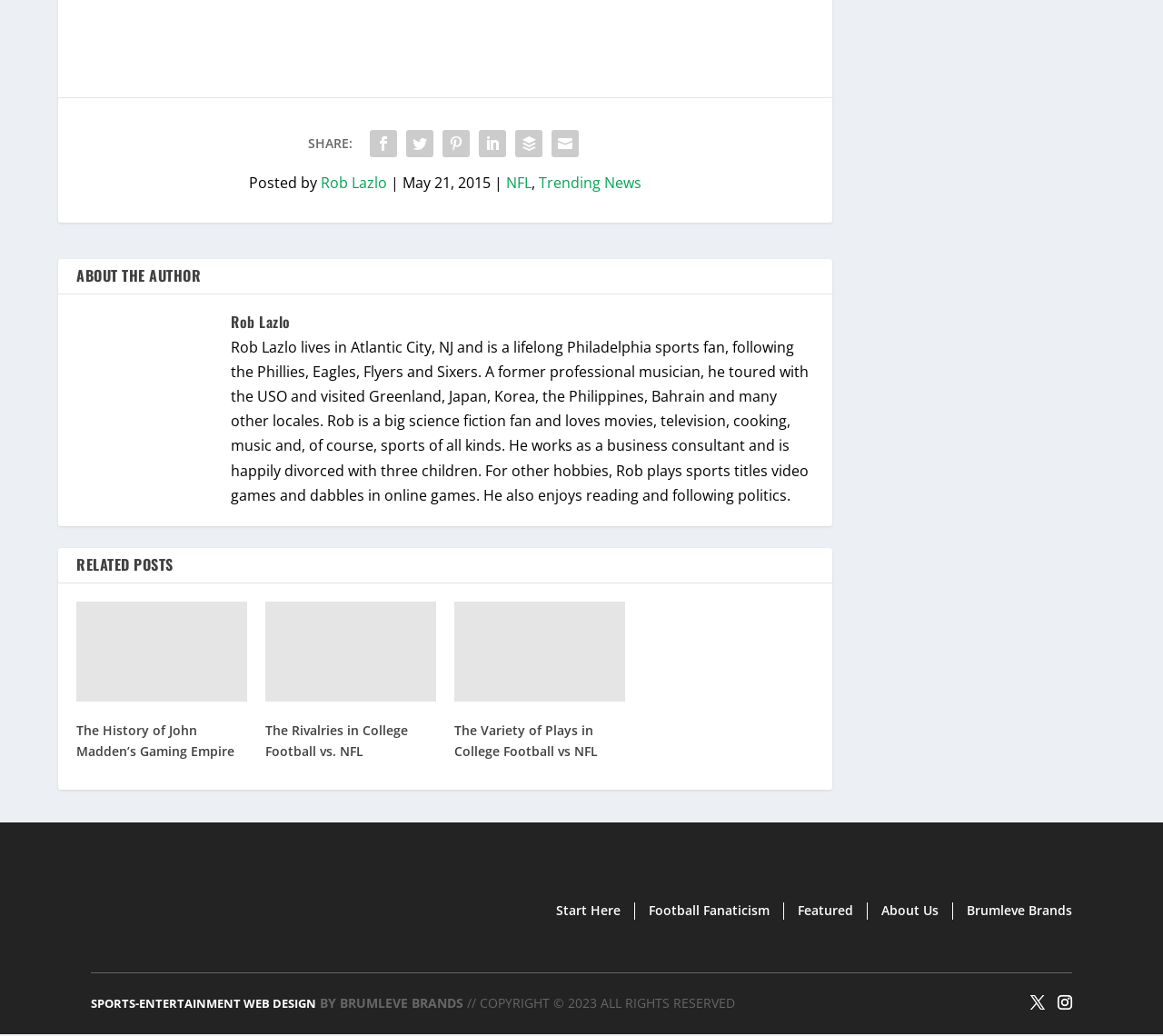What is the name of the website?
Give a single word or phrase as your answer by examining the image.

Guys Girl